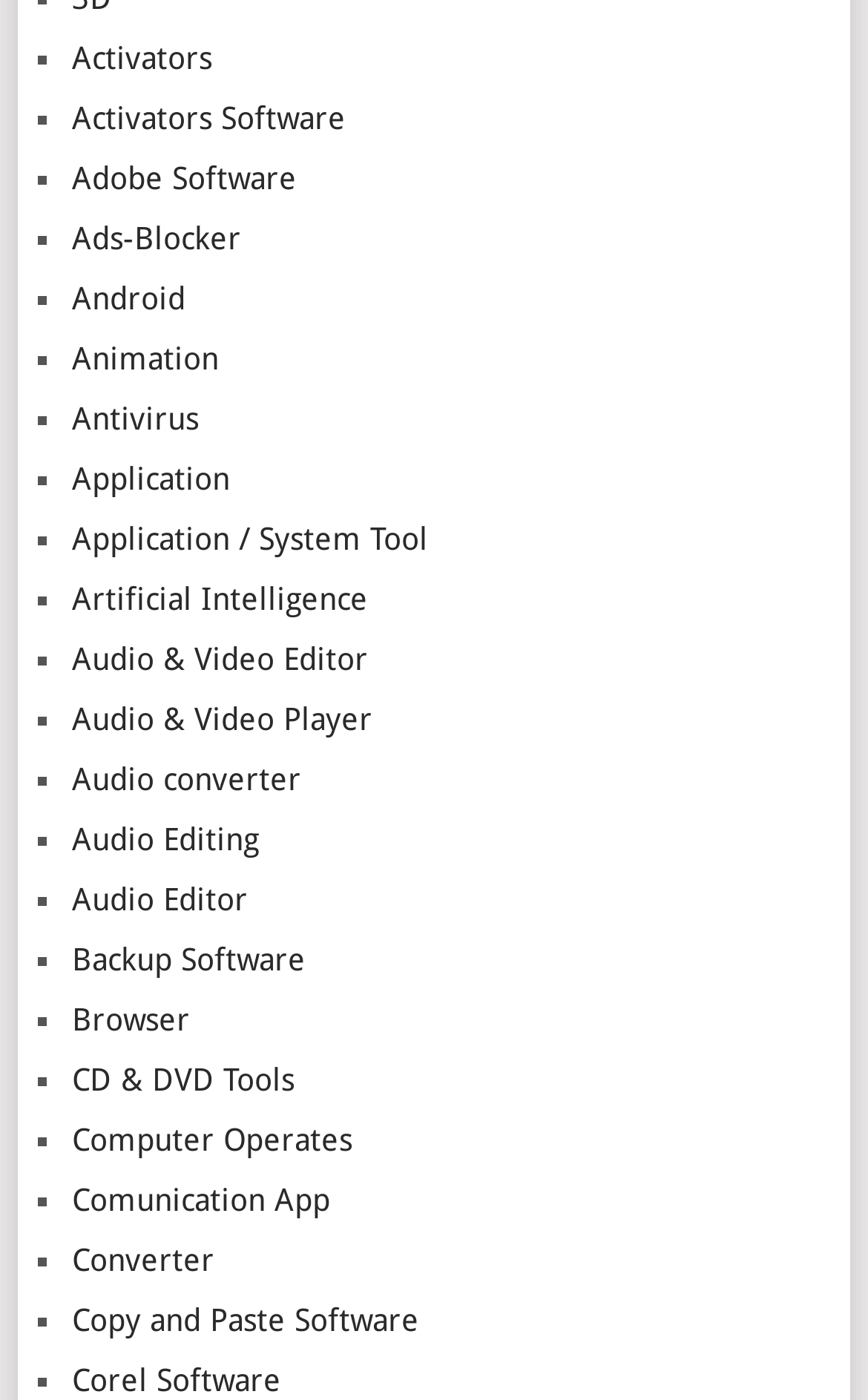Locate the bounding box coordinates of the item that should be clicked to fulfill the instruction: "View Animation".

[0.083, 0.243, 0.252, 0.269]